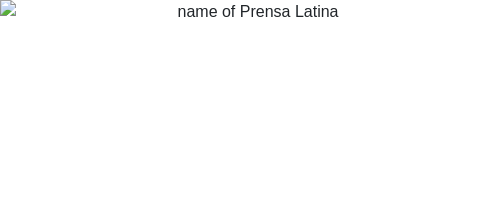Describe the scene depicted in the image with great detail.

The image prominently features the name of "Prensa Latina," a well-known news agency. This name is displayed in a clear and professional font, underscoring the agency's commitment to delivering reliable news and information. Positioned within the webpage's layout, this image is integral to the overall branding, representing Prensa Latina's identity in the media landscape.